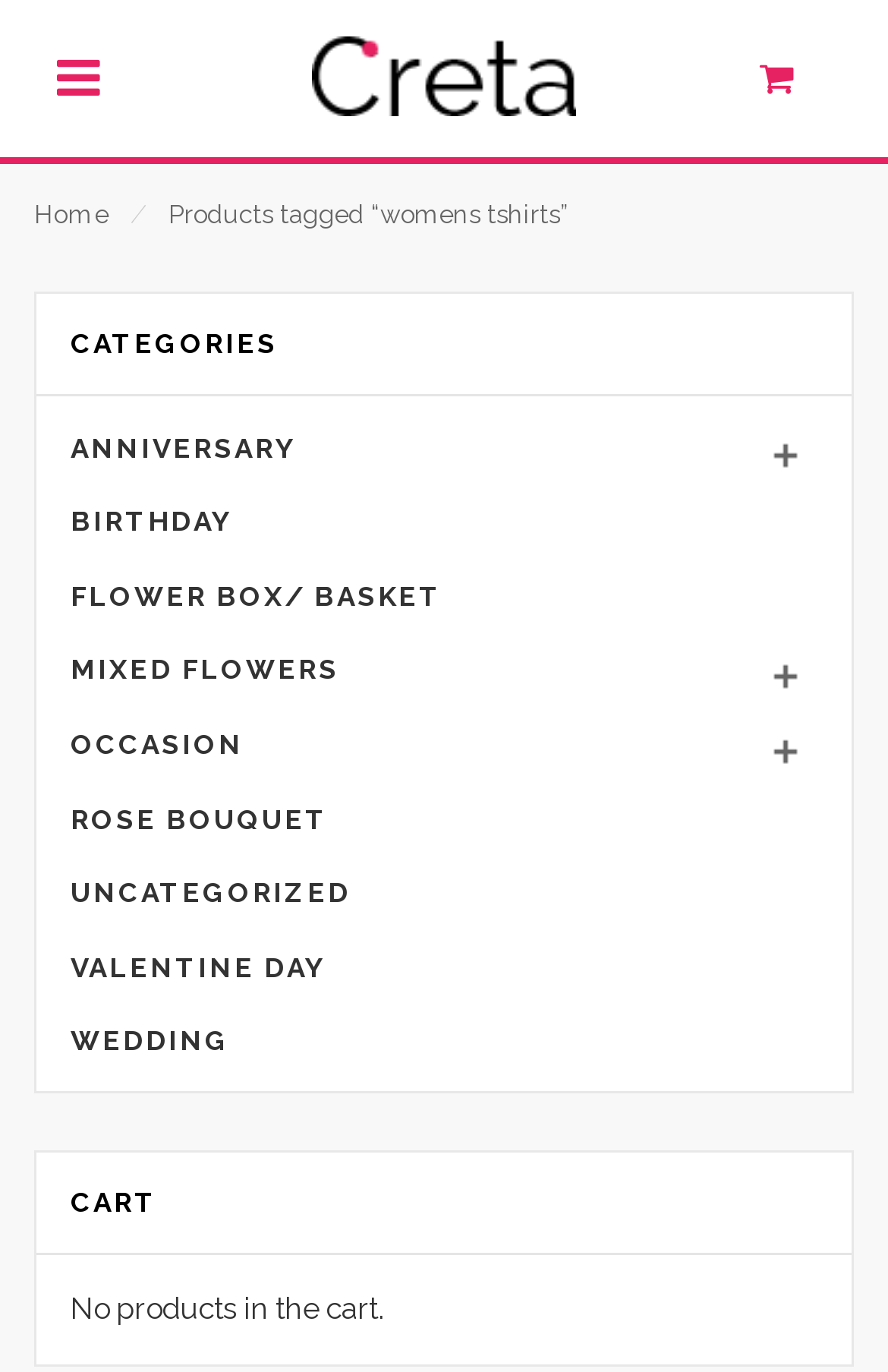Examine the screenshot and answer the question in as much detail as possible: What is the symbol before 'Products tagged “womens tshirts”'?

The symbol before 'Products tagged “womens tshirts”' can be determined by looking at the StaticText element '⁄' which is located before the 'Products tagged “womens tshirts”' StaticText element.